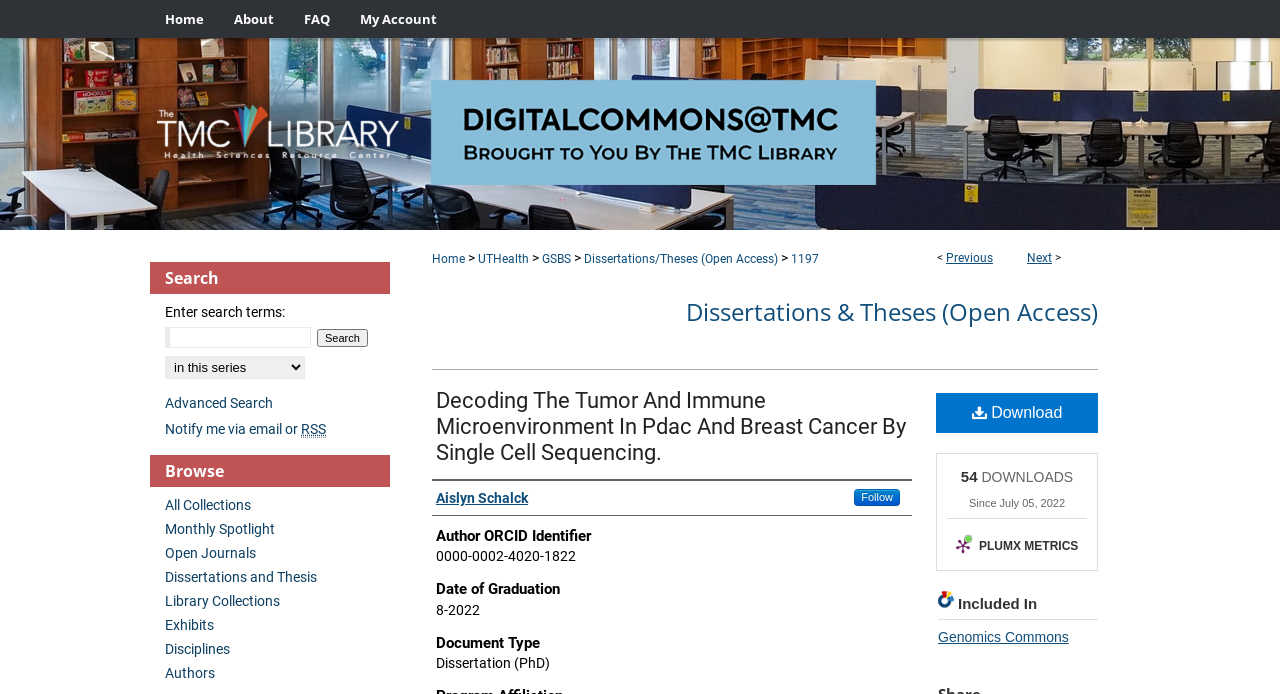Identify the bounding box coordinates of the clickable region required to complete the instruction: "View previous page". The coordinates should be given as four float numbers within the range of 0 and 1, i.e., [left, top, right, bottom].

[0.739, 0.362, 0.776, 0.382]